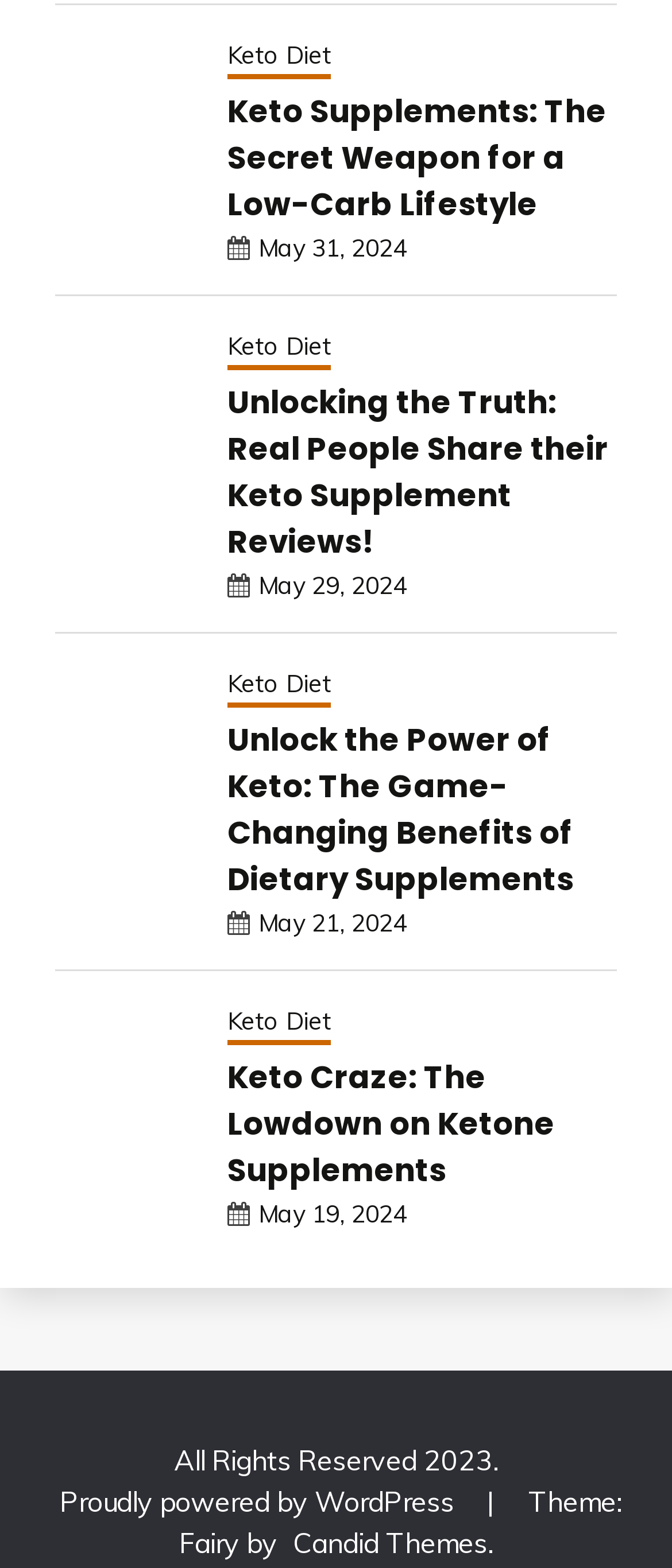Please respond to the question with a concise word or phrase:
What is the theme of this website?

Fairy